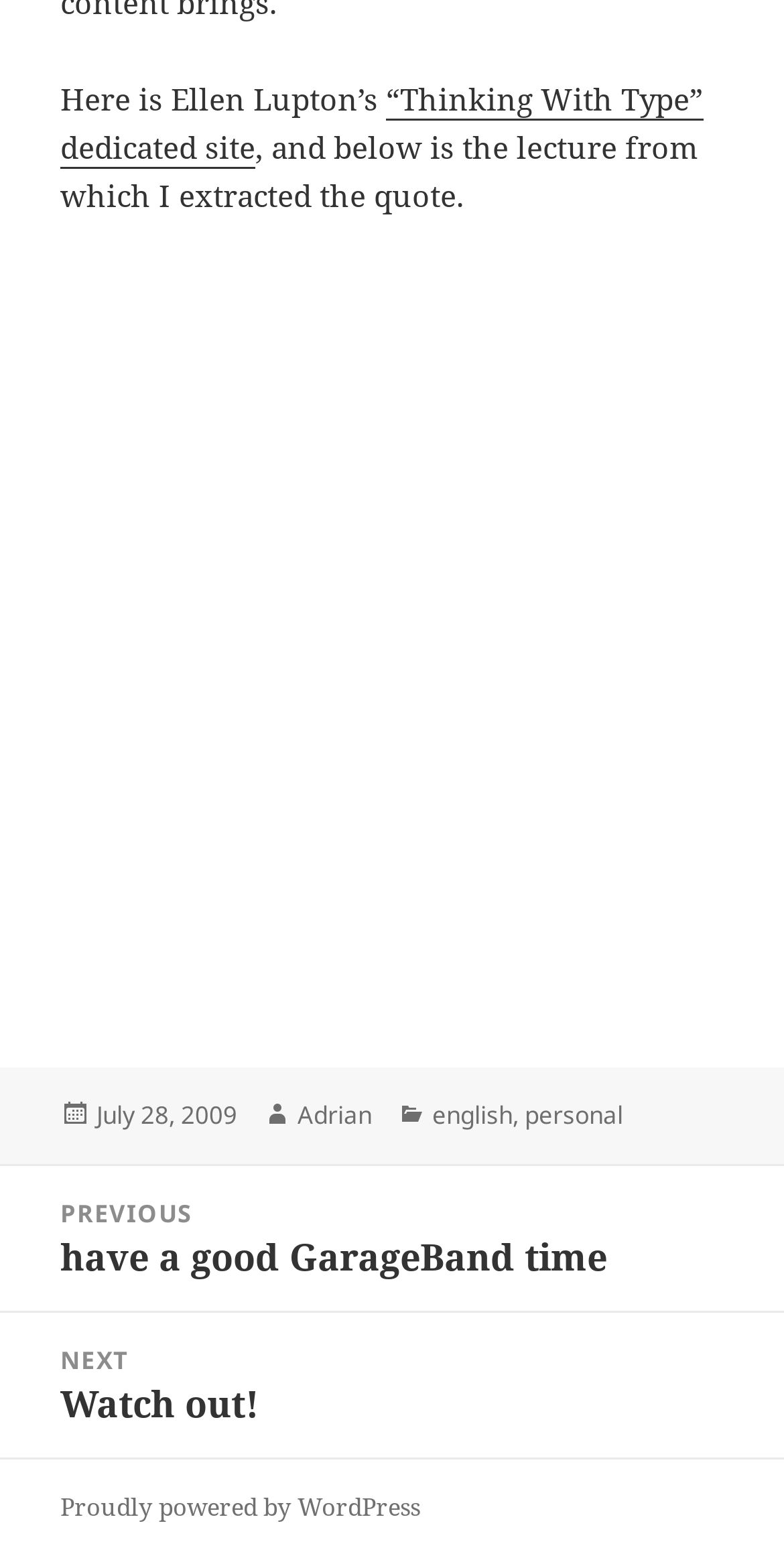Using the webpage screenshot, locate the HTML element that fits the following description and provide its bounding box: "Proudly powered by WordPress".

[0.077, 0.957, 0.536, 0.98]